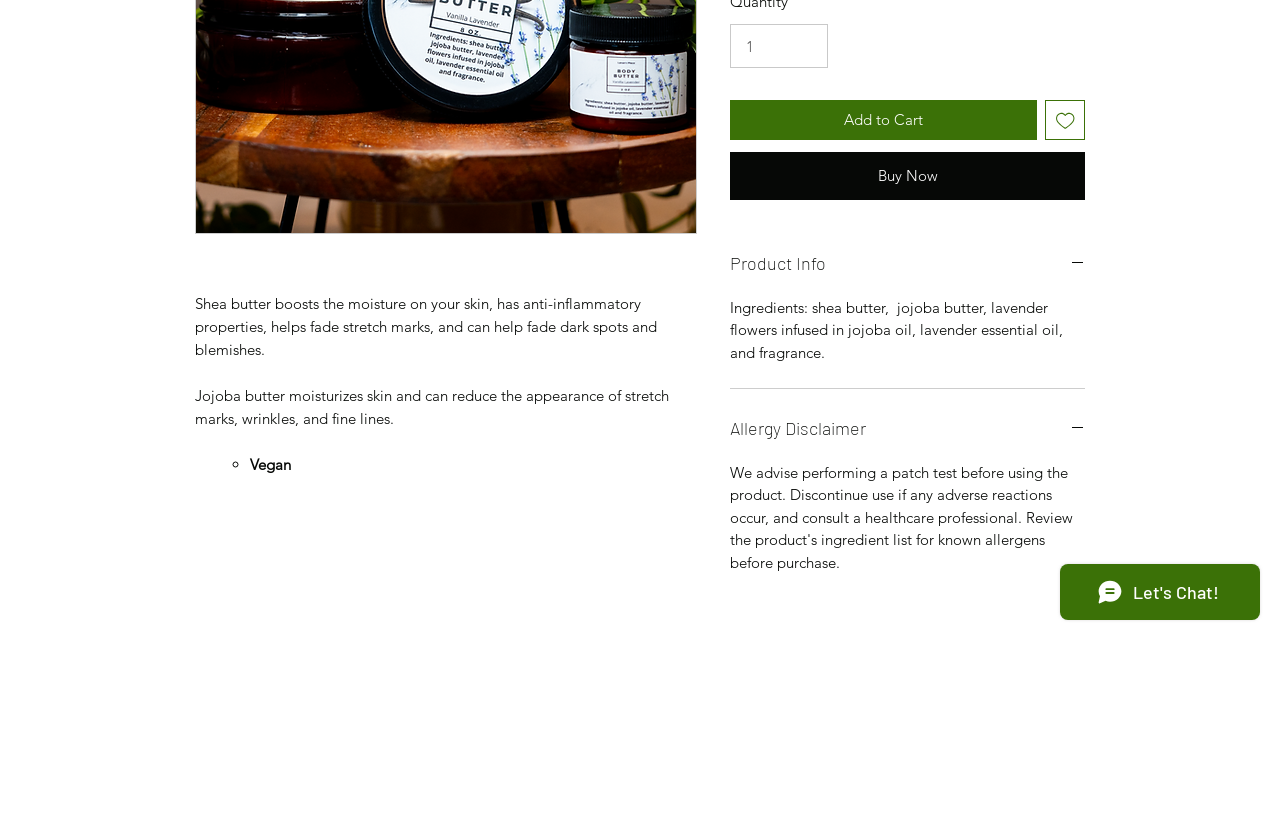Provide the bounding box coordinates of the UI element this sentence describes: "Buy Now".

[0.57, 0.159, 0.848, 0.217]